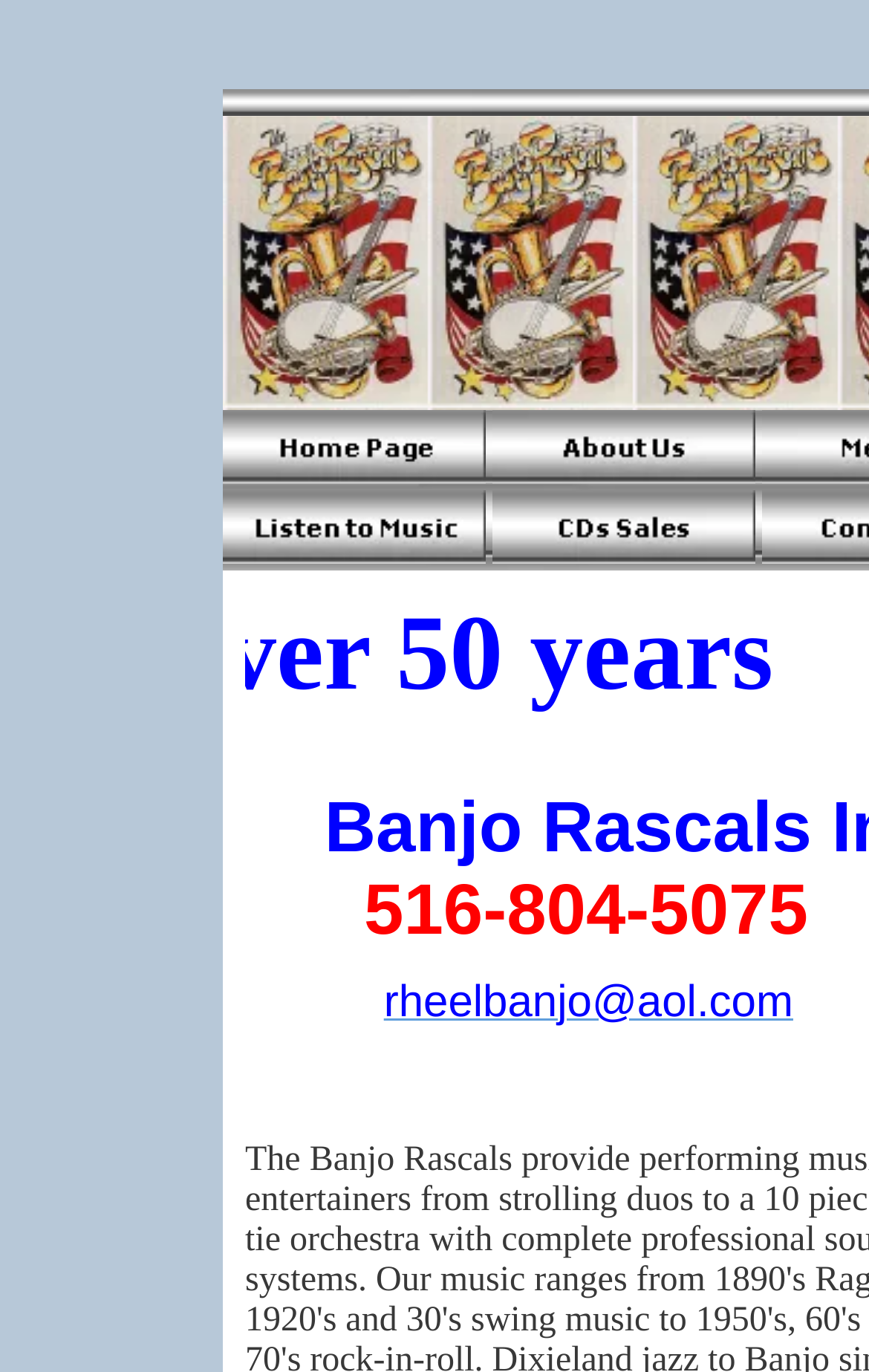Provide a one-word or short-phrase response to the question:
What is the email address provided?

rheelbanjo@aol.com